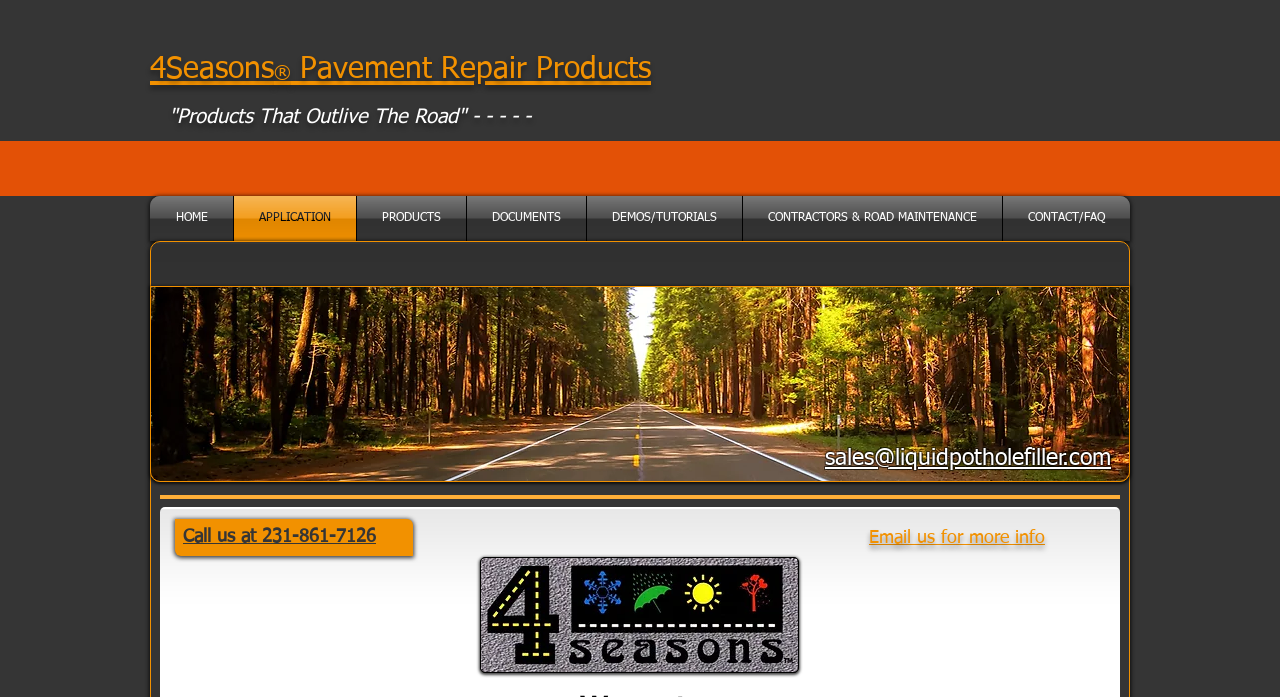Using a single word or phrase, answer the following question: 
What is the website URL of the product?

www.liquidpotholefiller.com